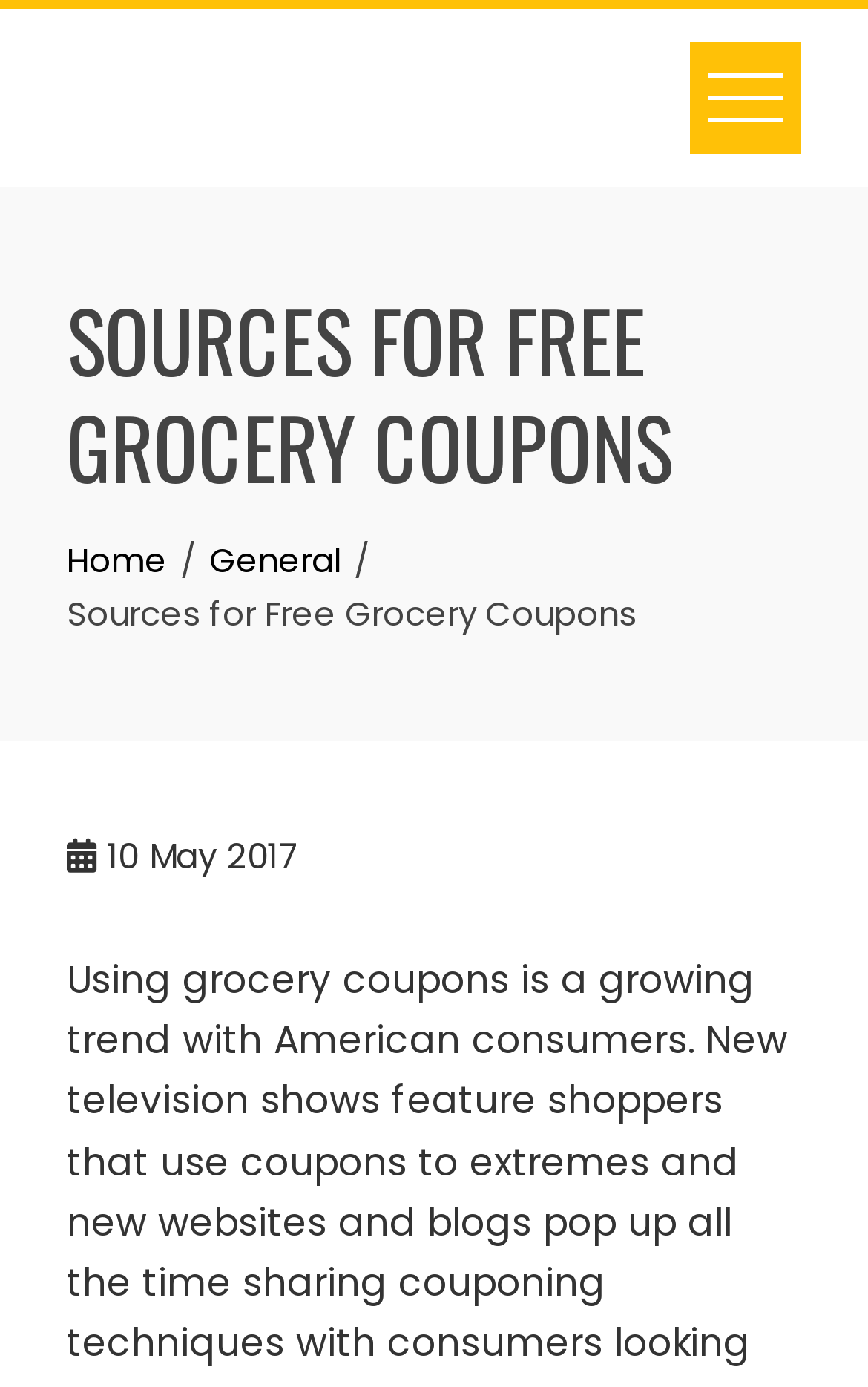Provide a brief response to the question using a single word or phrase: 
How many links are in the breadcrumbs navigation?

2